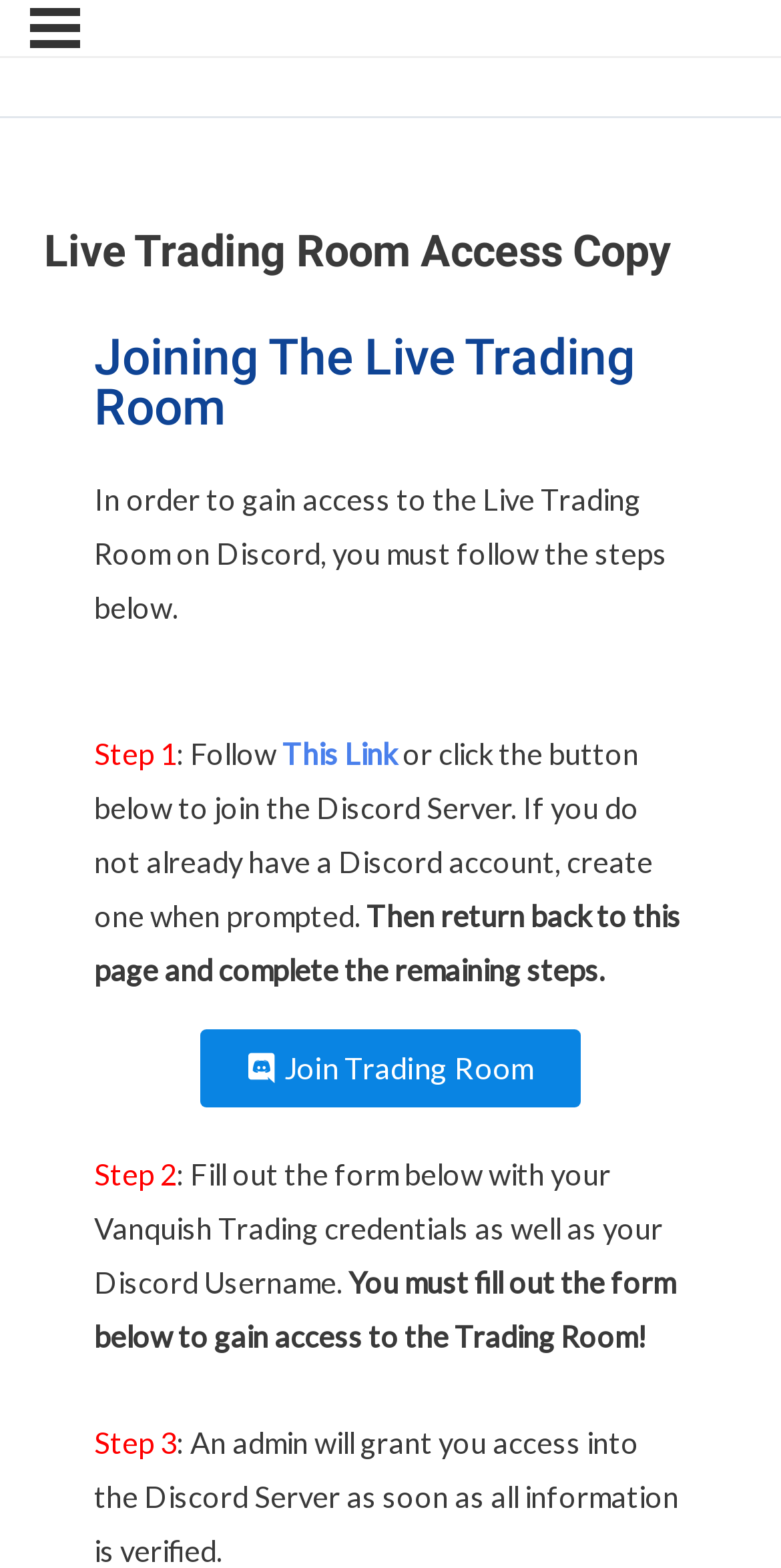What happens if you do not already have a Discord account?
From the screenshot, supply a one-word or short-phrase answer.

Create one when prompted